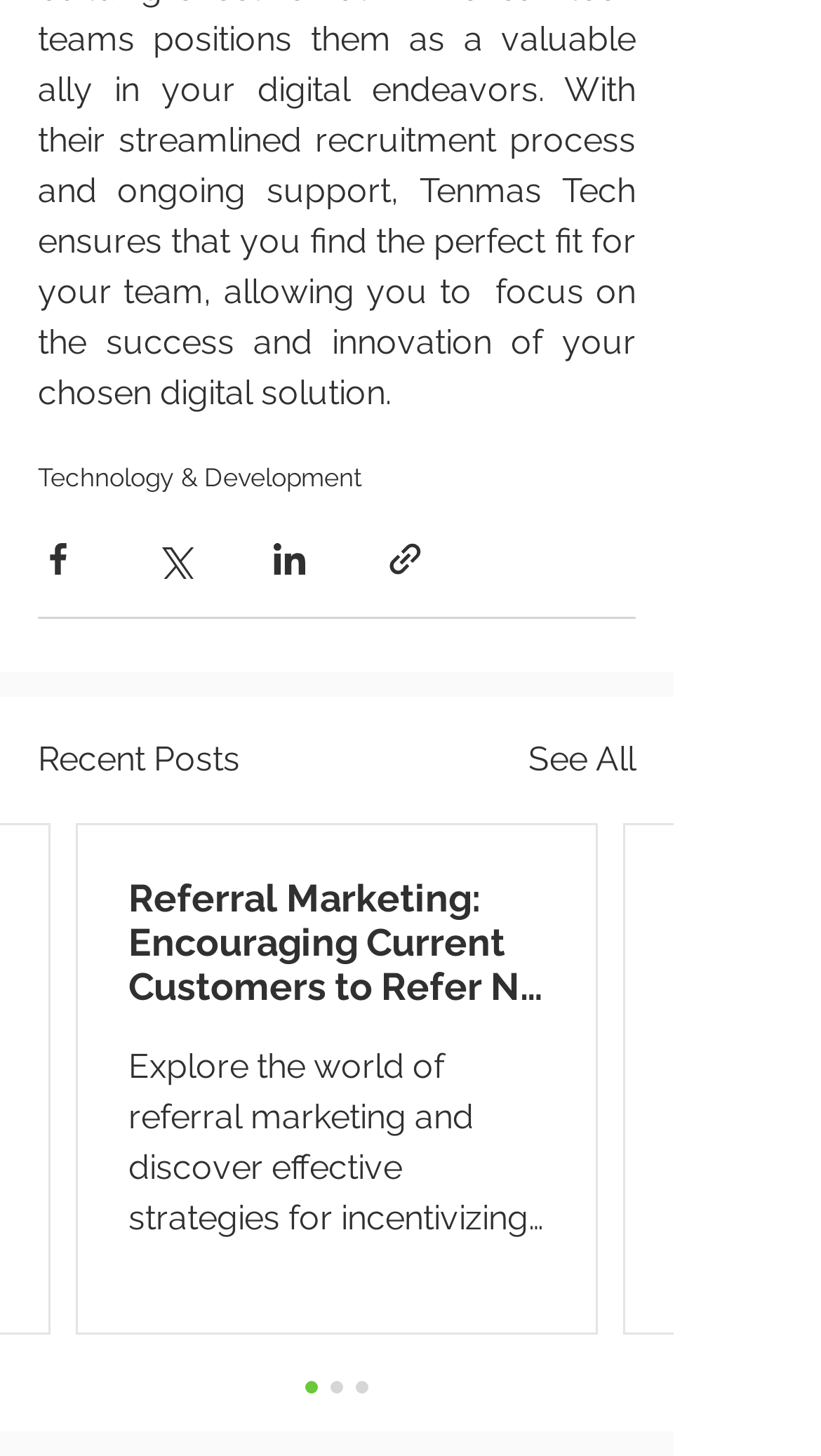Please find the bounding box coordinates of the clickable region needed to complete the following instruction: "Share via Facebook". The bounding box coordinates must consist of four float numbers between 0 and 1, i.e., [left, top, right, bottom].

[0.046, 0.37, 0.095, 0.398]